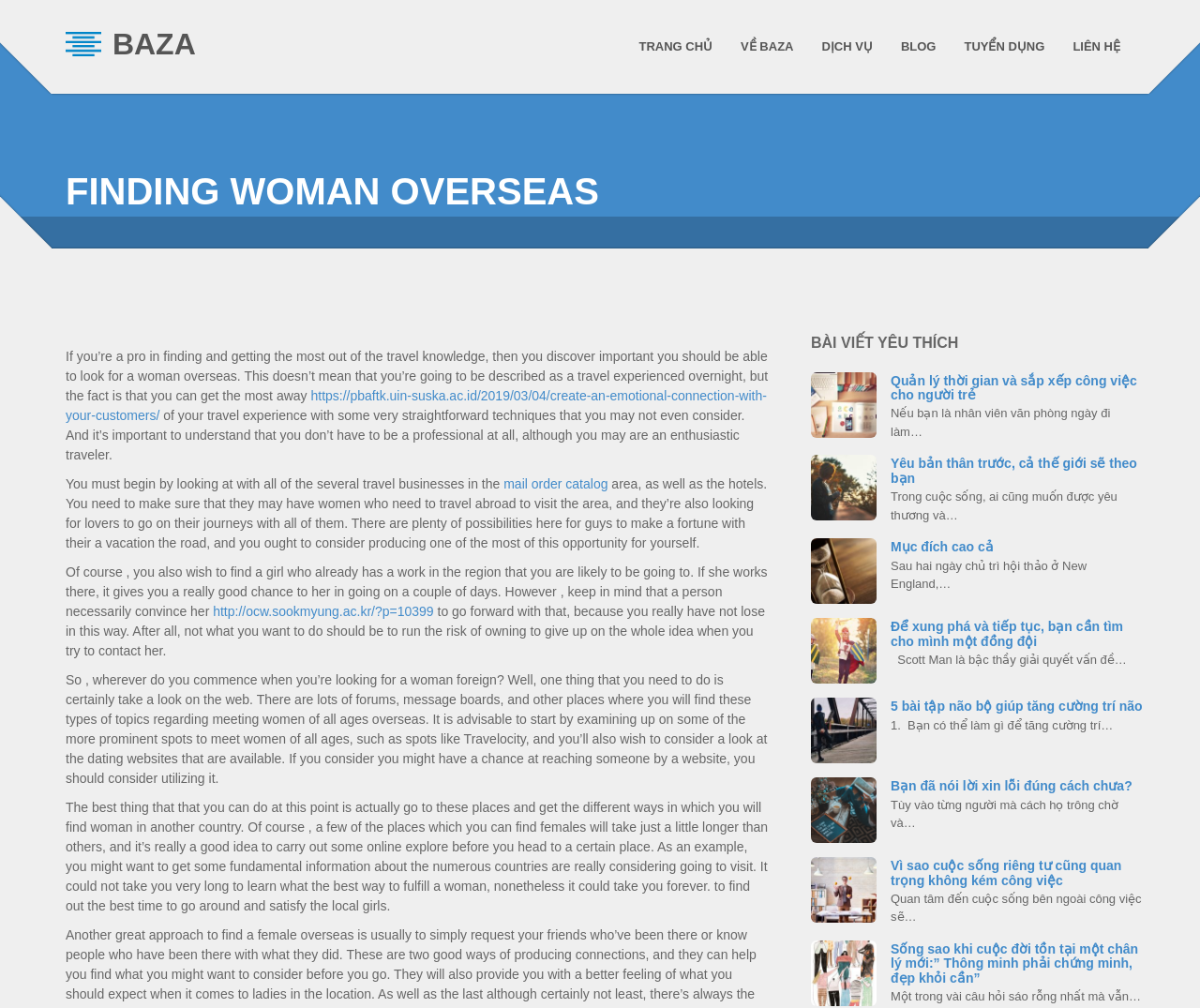What is the purpose of the 'BÀI VIẾT YÊU THÍCH' section?
Provide an in-depth and detailed explanation in response to the question.

The 'BÀI VIẾT YÊU THÍCH' section appears to be a collection of popular articles or blog posts, each with a heading, link, and brief description. The purpose of this section is to showcase these popular articles to the user.